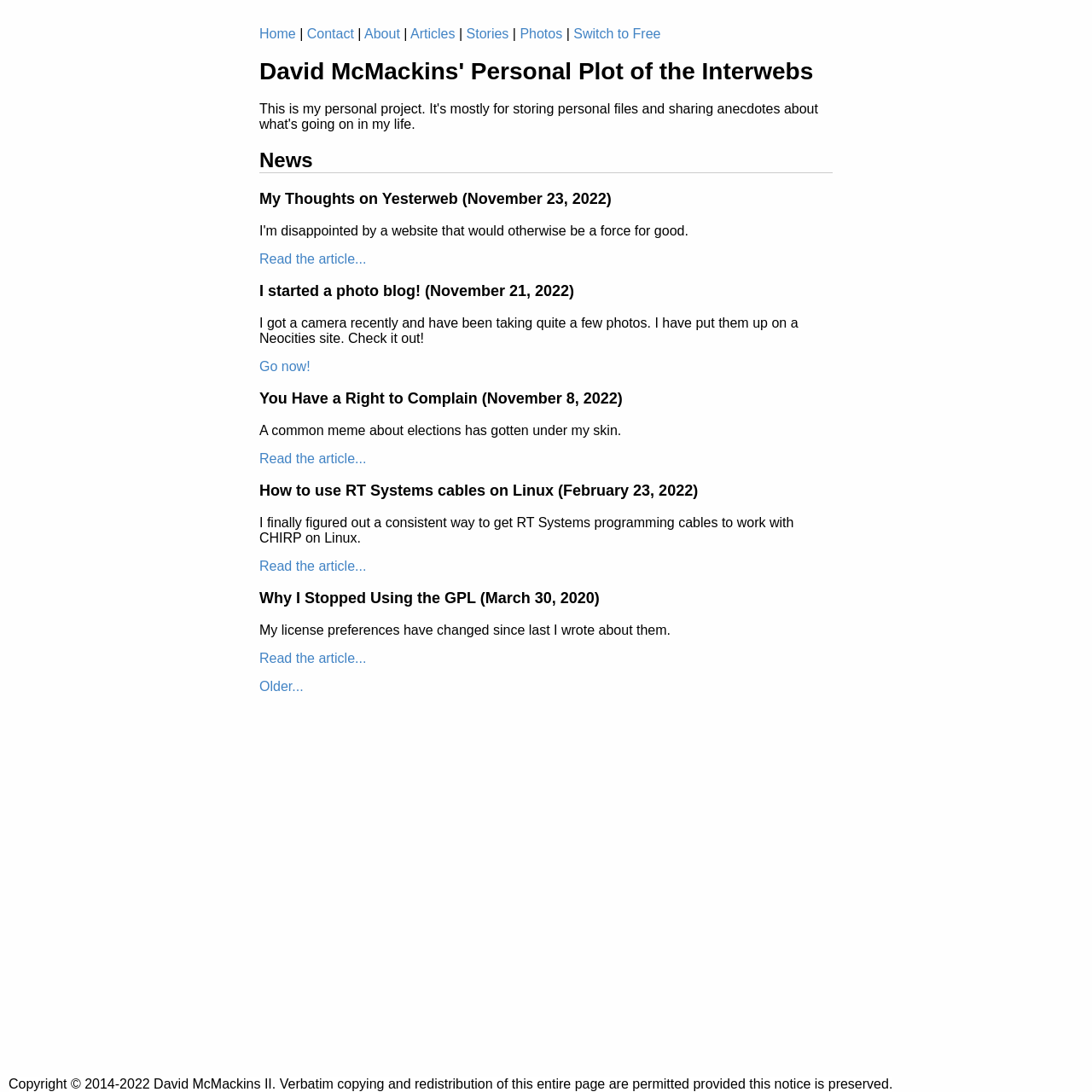Give a one-word or short phrase answer to this question: 
What is the name of the website?

Dave's World